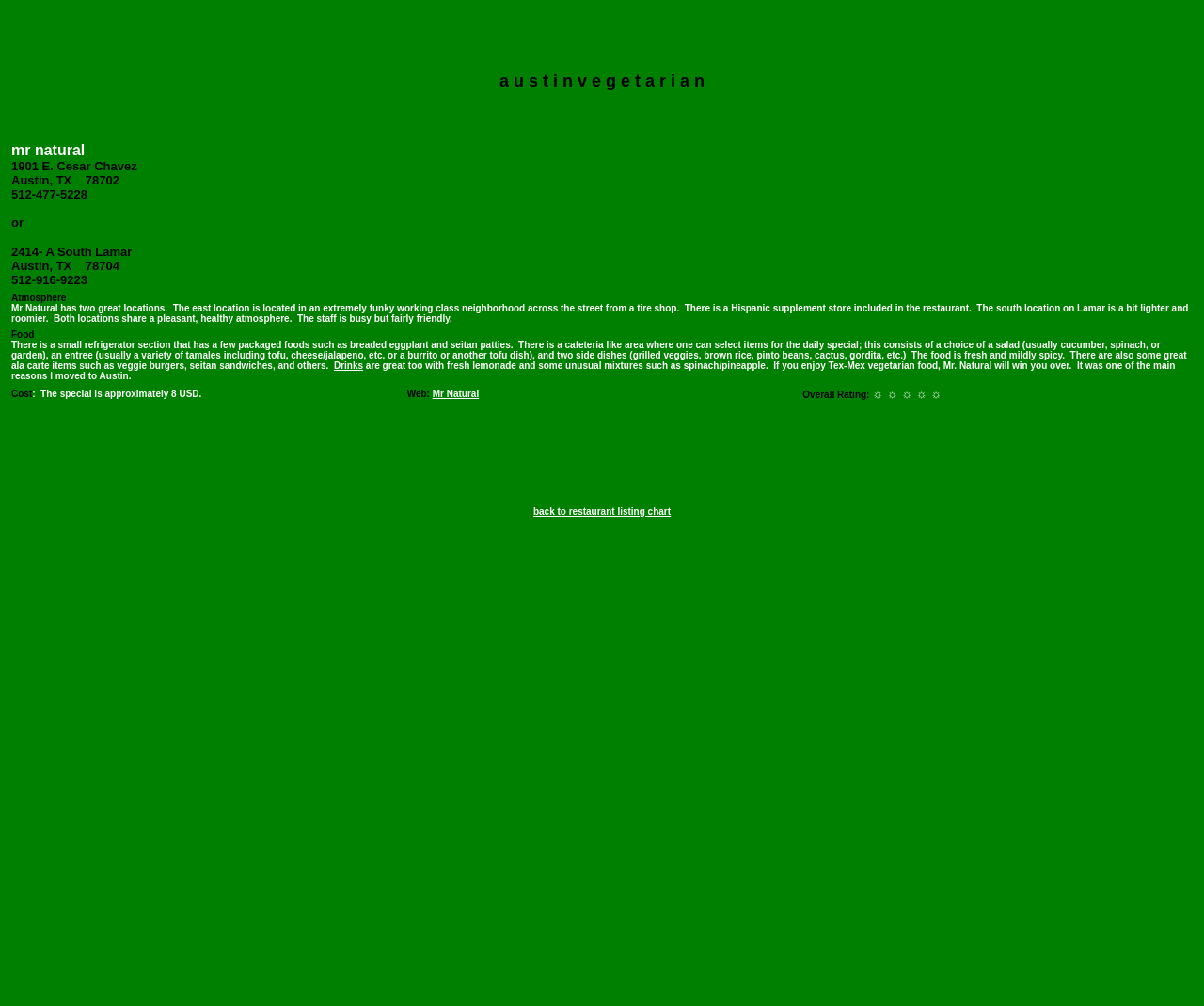What type of food does Mr Natural serve?
Could you please answer the question thoroughly and with as much detail as possible?

The type of food served at Mr Natural is mentioned in the third LayoutTableCell element as 'If you enjoy Tex-Mex vegetarian food, Mr. Natural will win you over'.